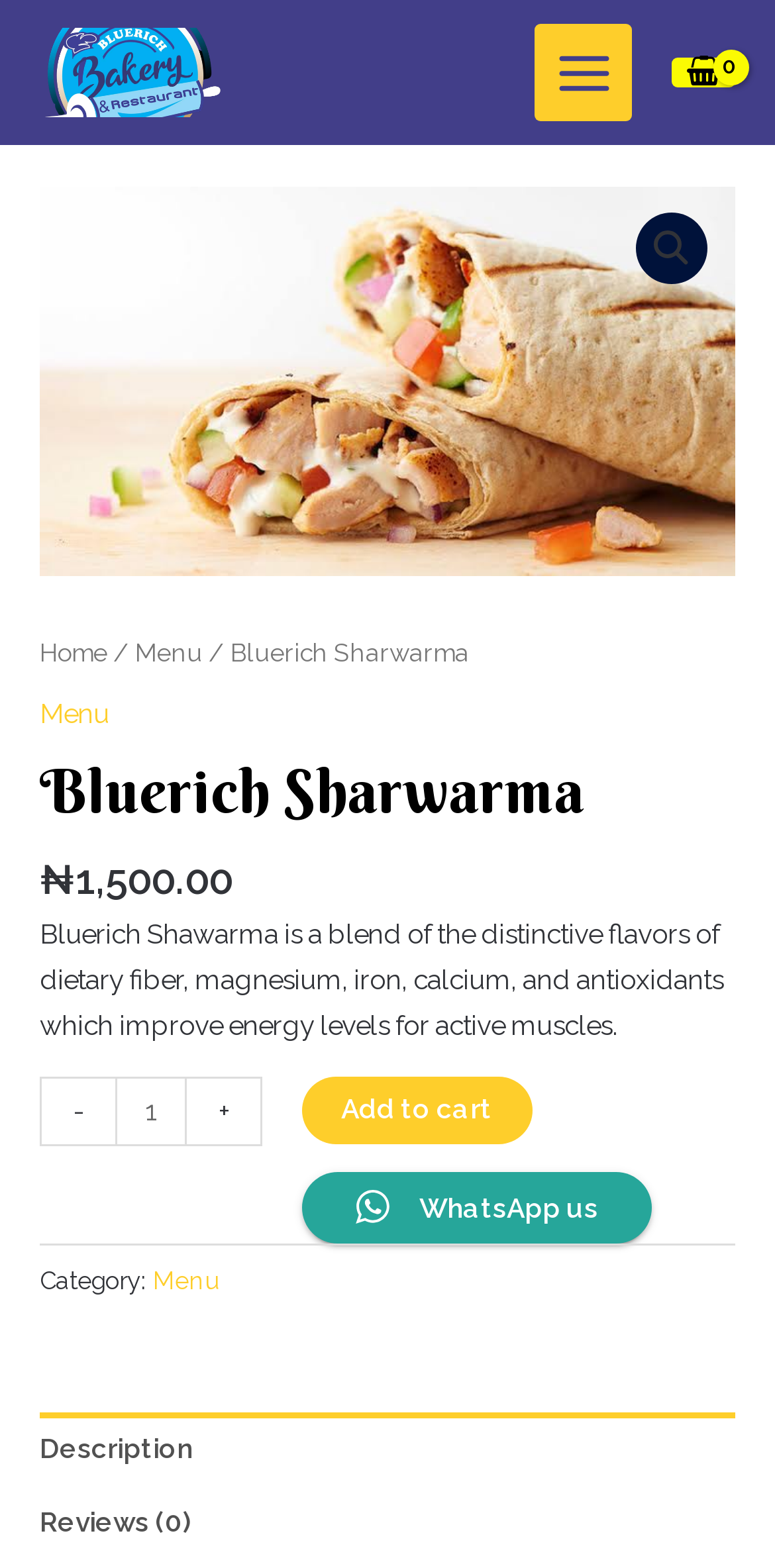What is the function of the '-' button?
Please describe in detail the information shown in the image to answer the question.

The '-' button is located next to the product quantity input field. Its function is to decrease the quantity of the product. This can be inferred from the static text element next to it, which says 'Minus Quantity'.